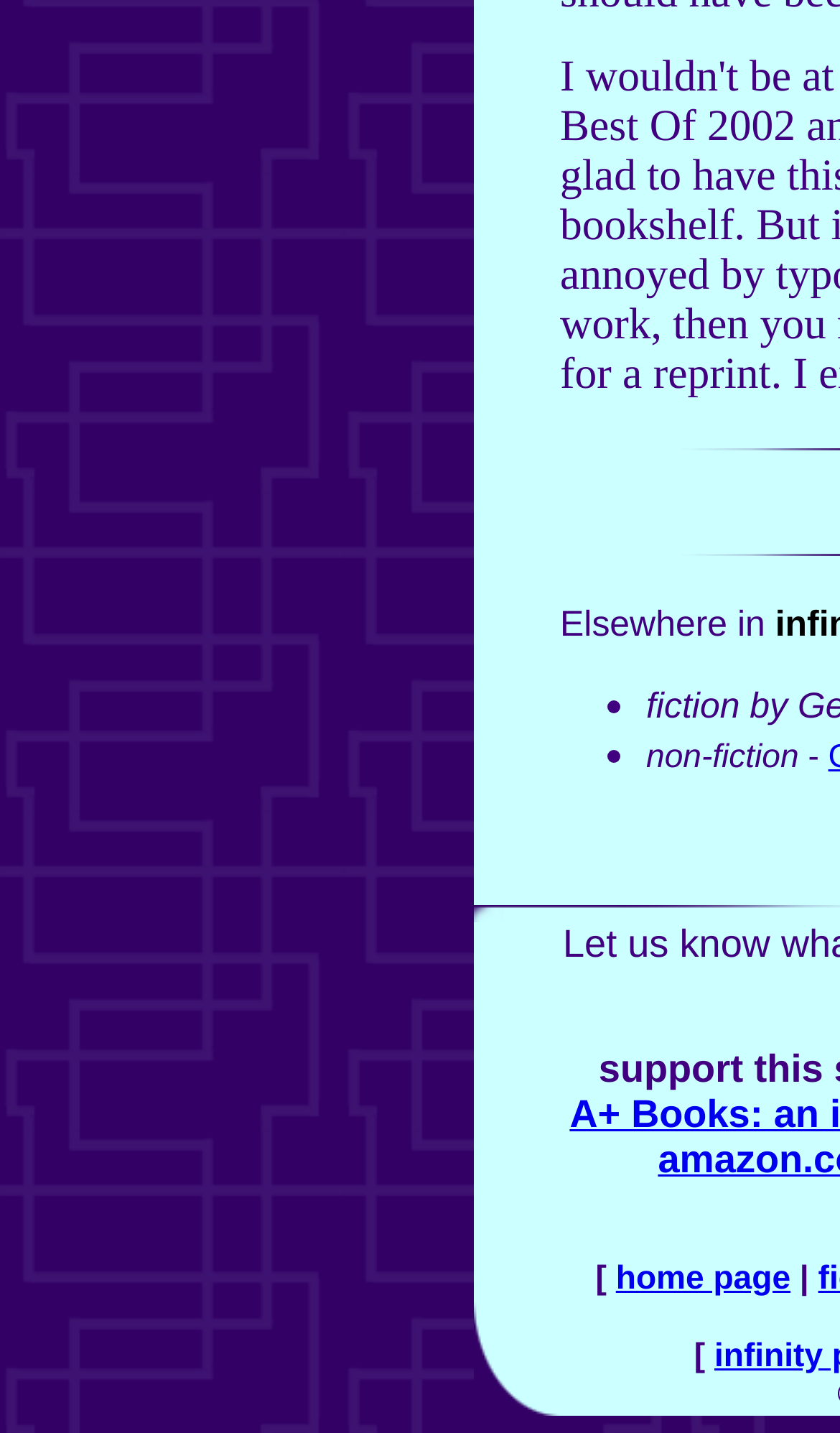How many list markers are present on the page?
Refer to the image and respond with a one-word or short-phrase answer.

2